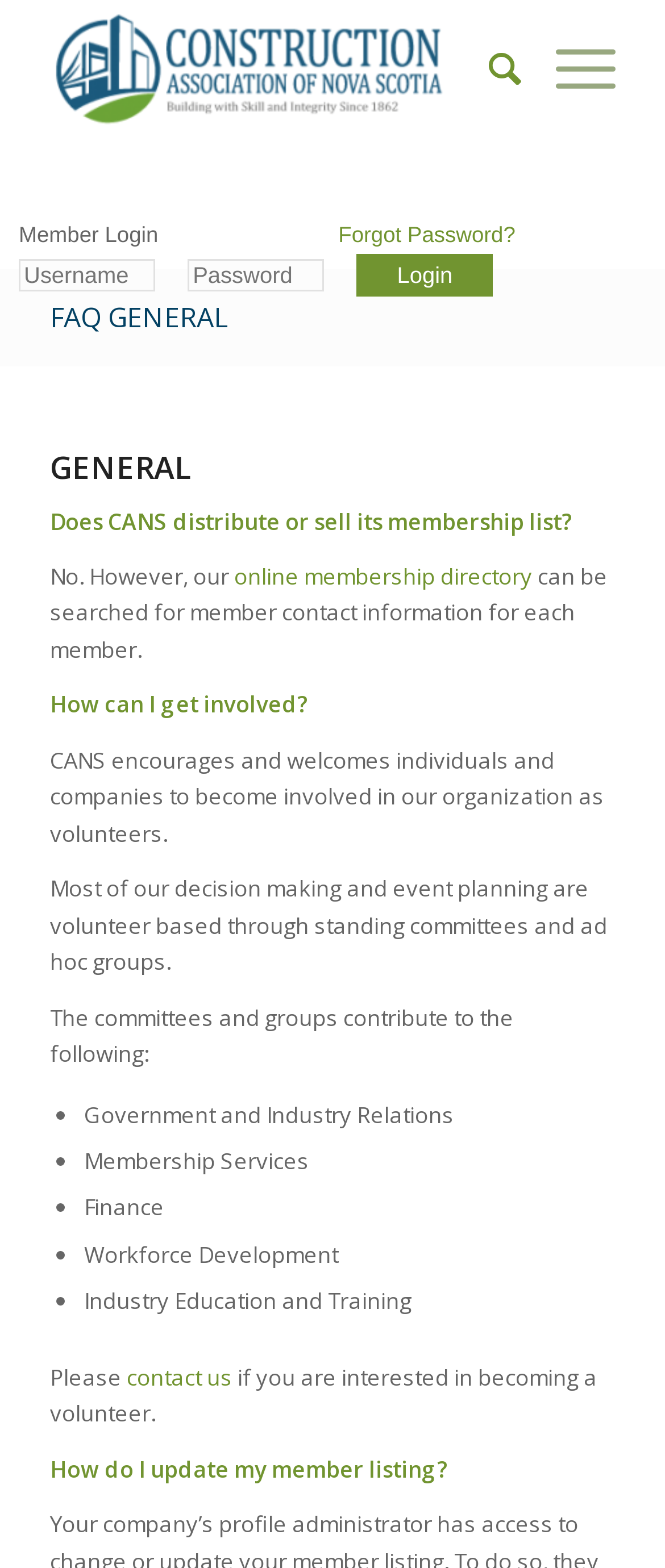Extract the bounding box coordinates of the UI element described by: "Search". The coordinates should include four float numbers ranging from 0 to 1, e.g., [left, top, right, bottom].

[0.684, 0.0, 0.784, 0.087]